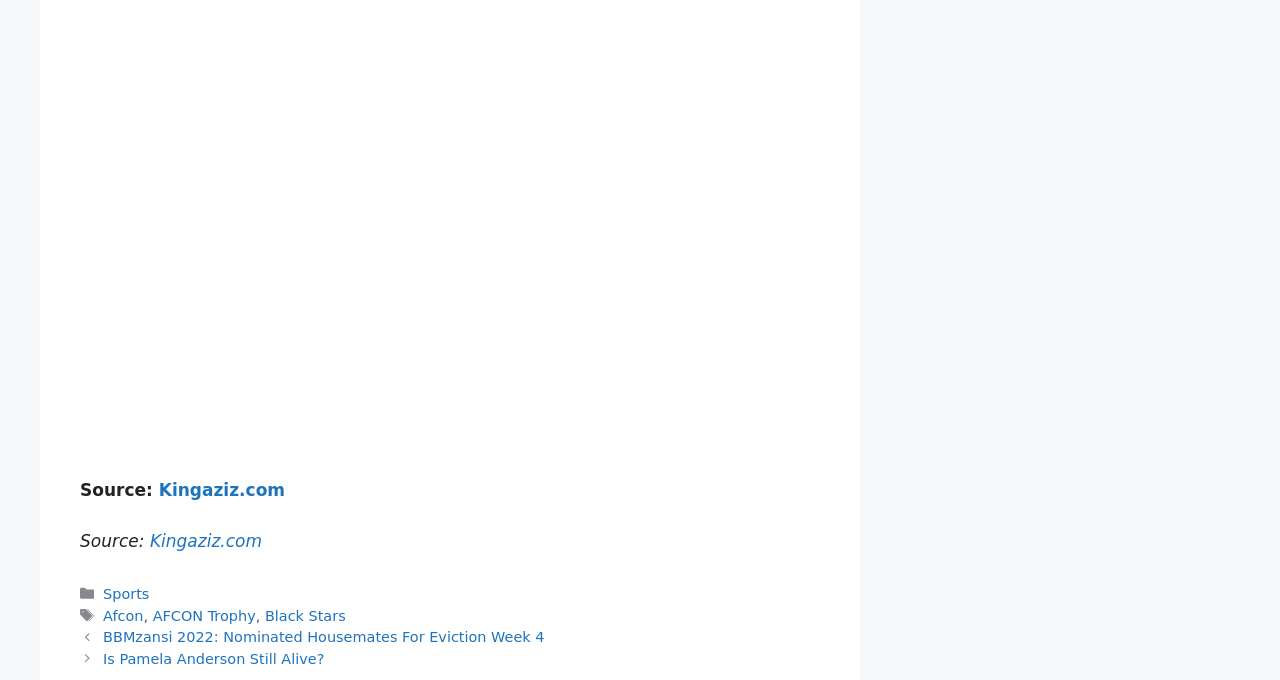What is the name of the team mentioned?
Examine the image and give a concise answer in one word or a short phrase.

Black Stars